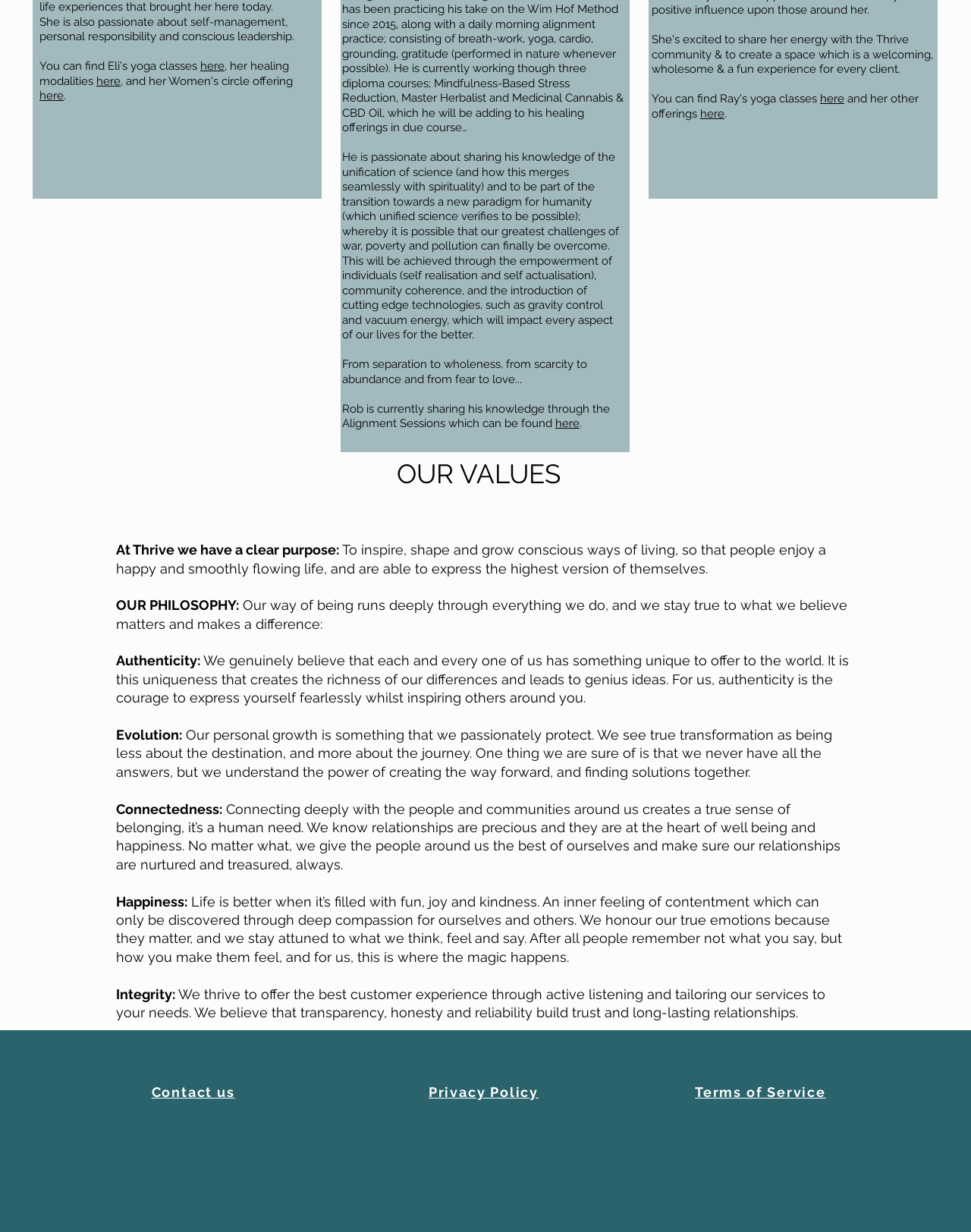Bounding box coordinates are specified in the format (top-left x, top-left y, bottom-right x, bottom-right y). All values are floating point numbers bounded between 0 and 1. Please provide the bounding box coordinate of the region this sentence describes: Terms of Service

[0.716, 0.88, 0.851, 0.893]